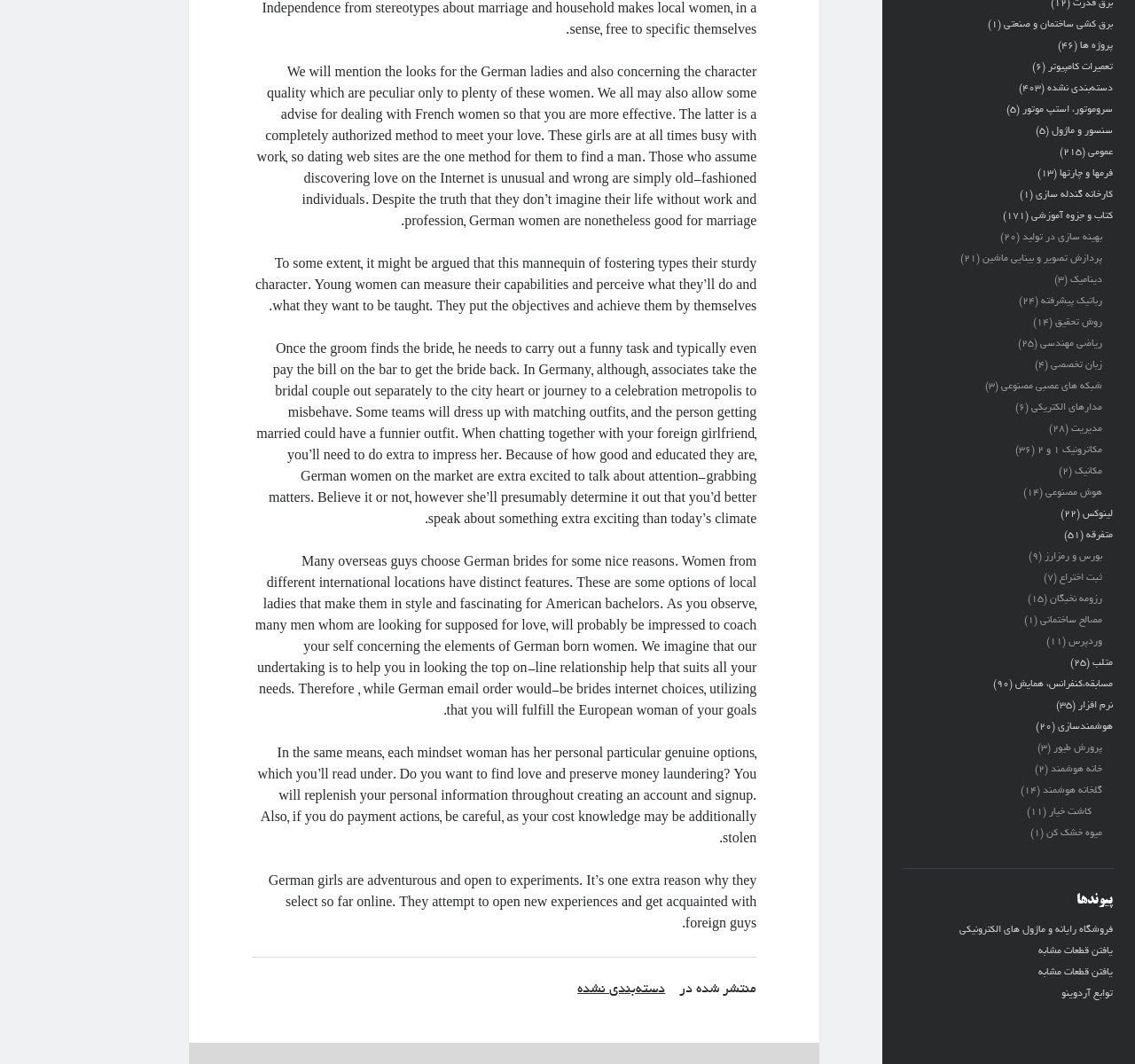What is the topic of the link at the top of the page?
Using the information from the image, answer the question thoroughly.

I looked at the first link element on the page and found that it is 'برق کشی ساختمان و صنعتی'. This is likely the topic of the link at the top of the page.